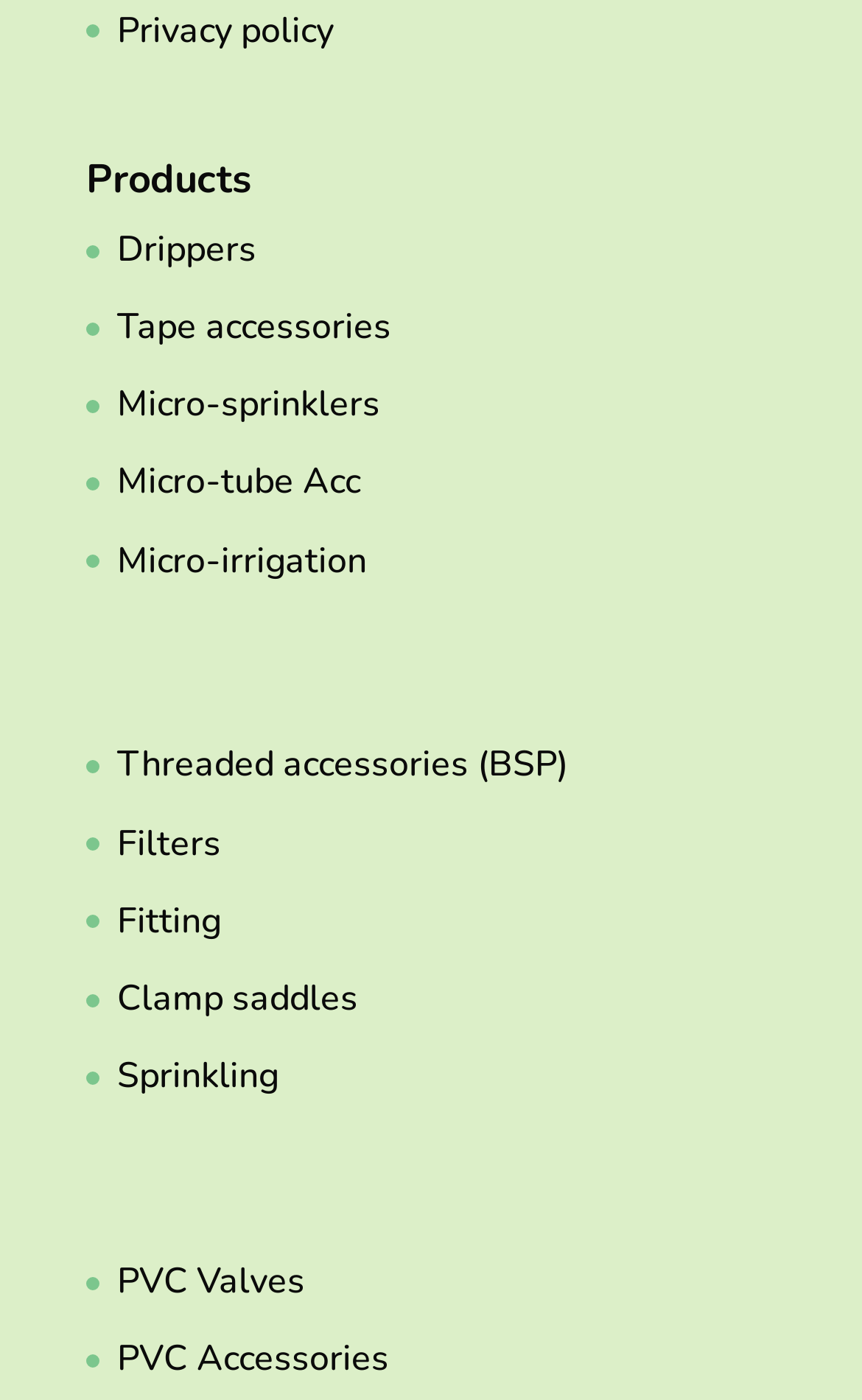Could you highlight the region that needs to be clicked to execute the instruction: "Learn about drippers"?

[0.136, 0.161, 0.297, 0.196]